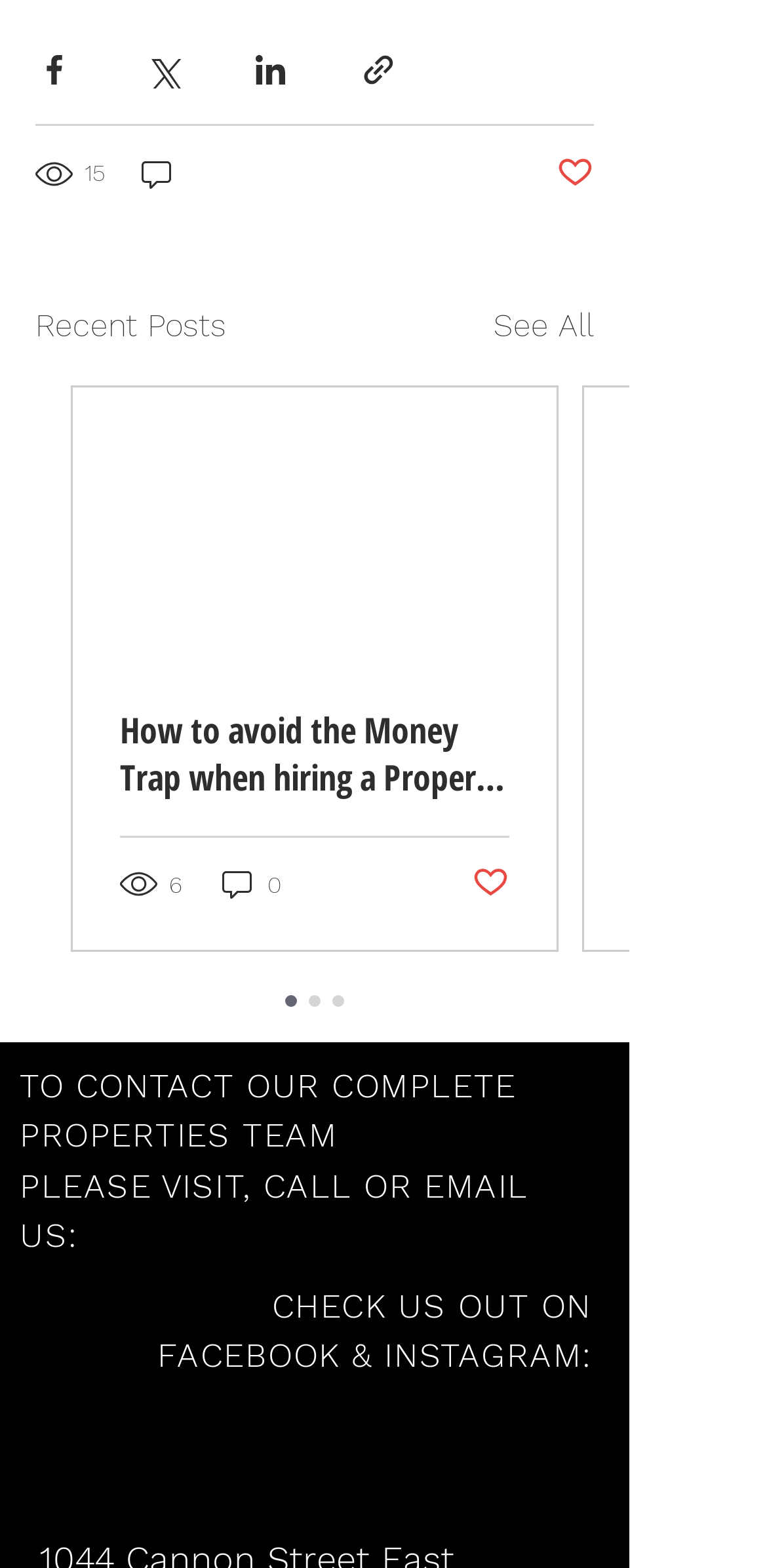Find the bounding box coordinates for the area that must be clicked to perform this action: "Like a post".

[0.726, 0.097, 0.774, 0.124]